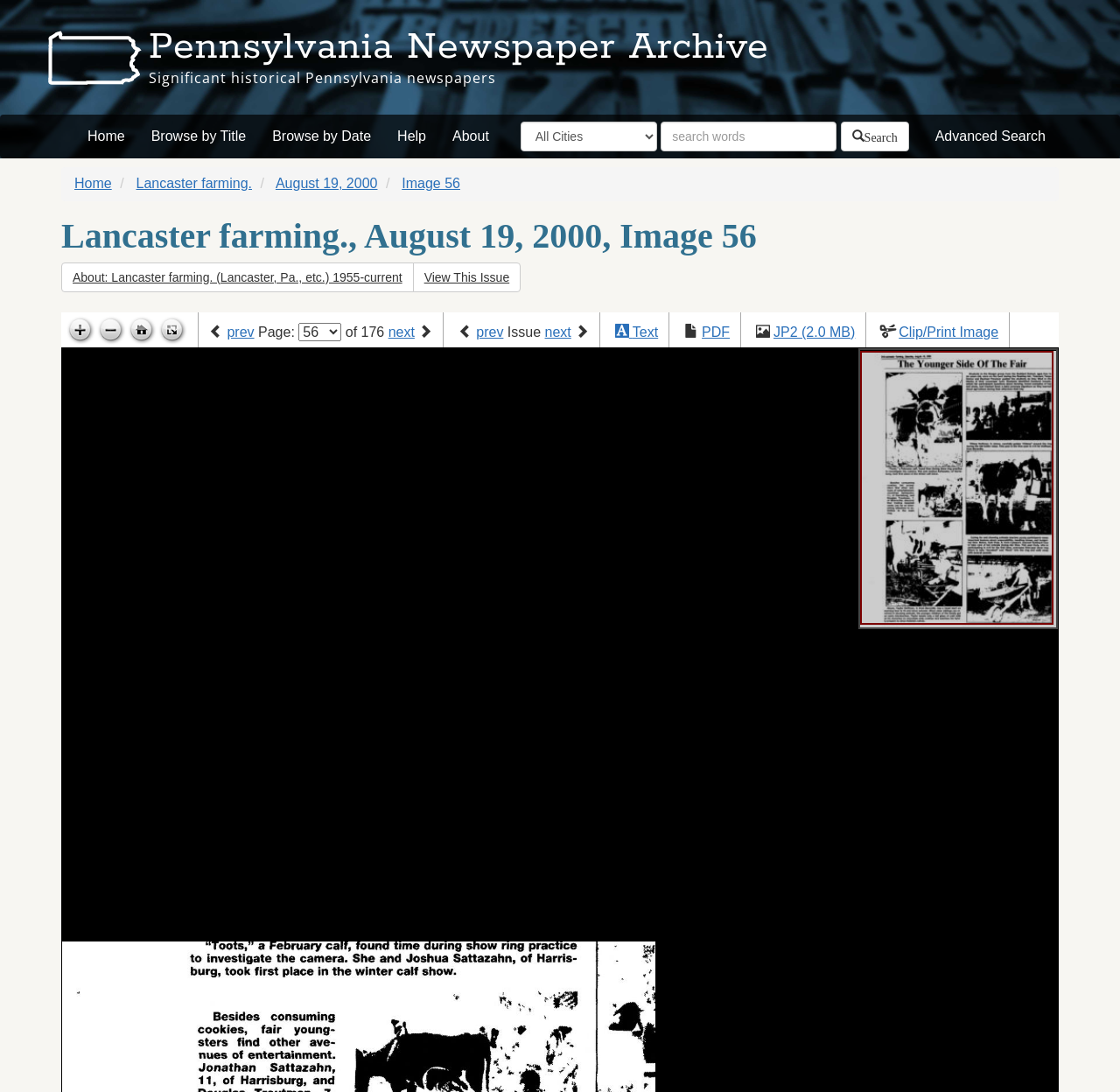What is the current page number?
Please provide a comprehensive answer based on the details in the screenshot.

The current page number can be found in the link element with the text 'Image 56' which is located near the title of the newspaper.